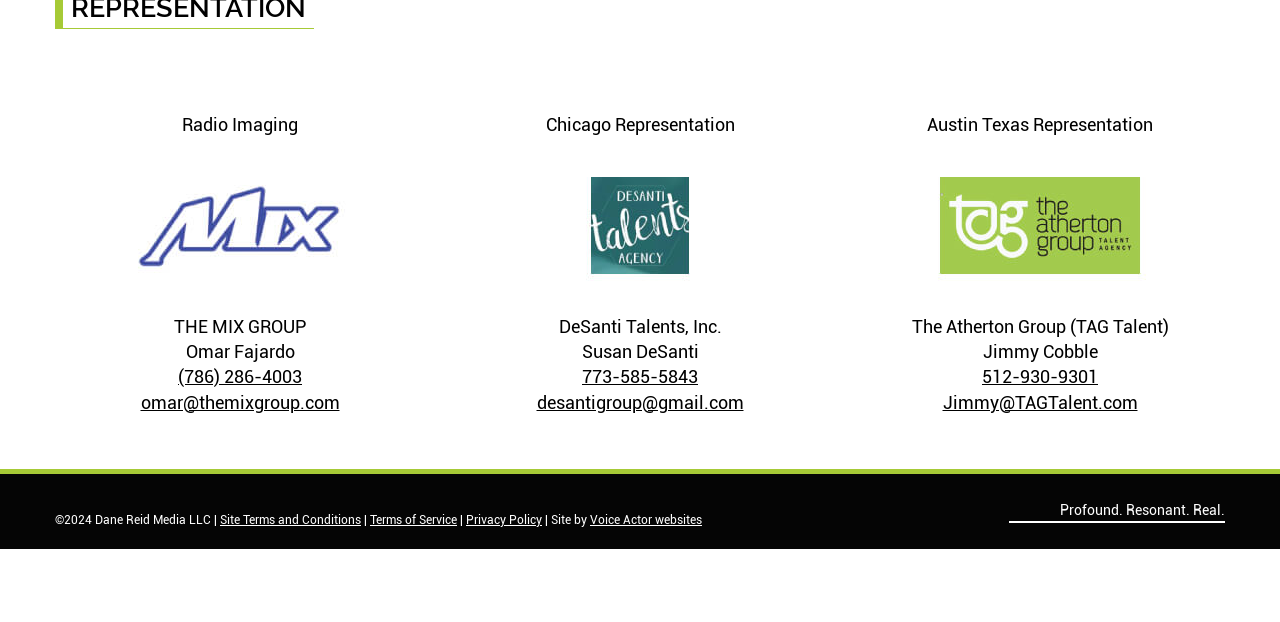Pinpoint the bounding box coordinates of the clickable area needed to execute the instruction: "Read the Privacy Policy". The coordinates should be specified as four float numbers between 0 and 1, i.e., [left, top, right, bottom].

[0.364, 0.824, 0.423, 0.847]